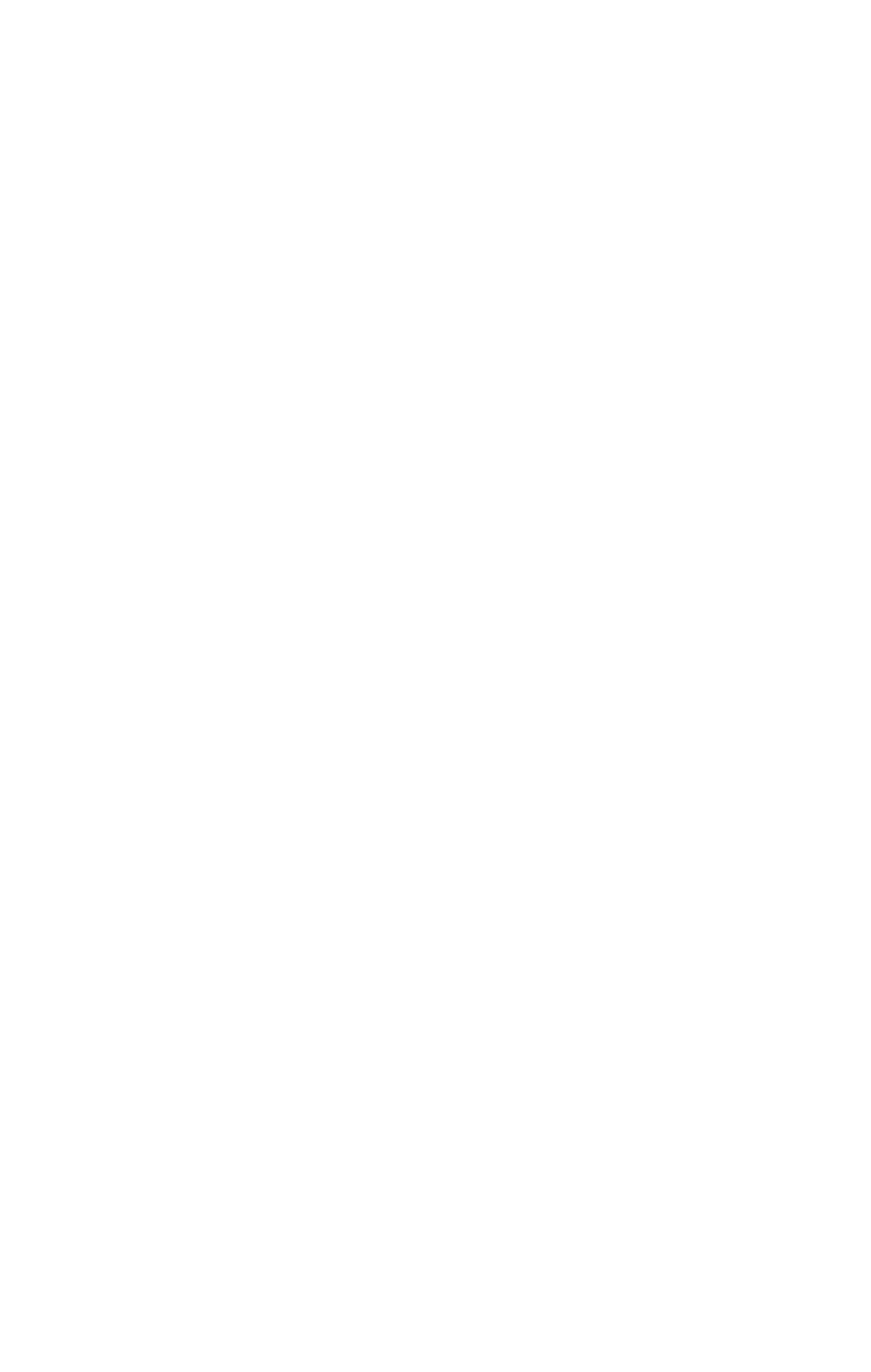Ascertain the bounding box coordinates for the UI element detailed here: "Home". The coordinates should be provided as [left, top, right, bottom] with each value being a float between 0 and 1.

[0.41, 0.147, 0.923, 0.203]